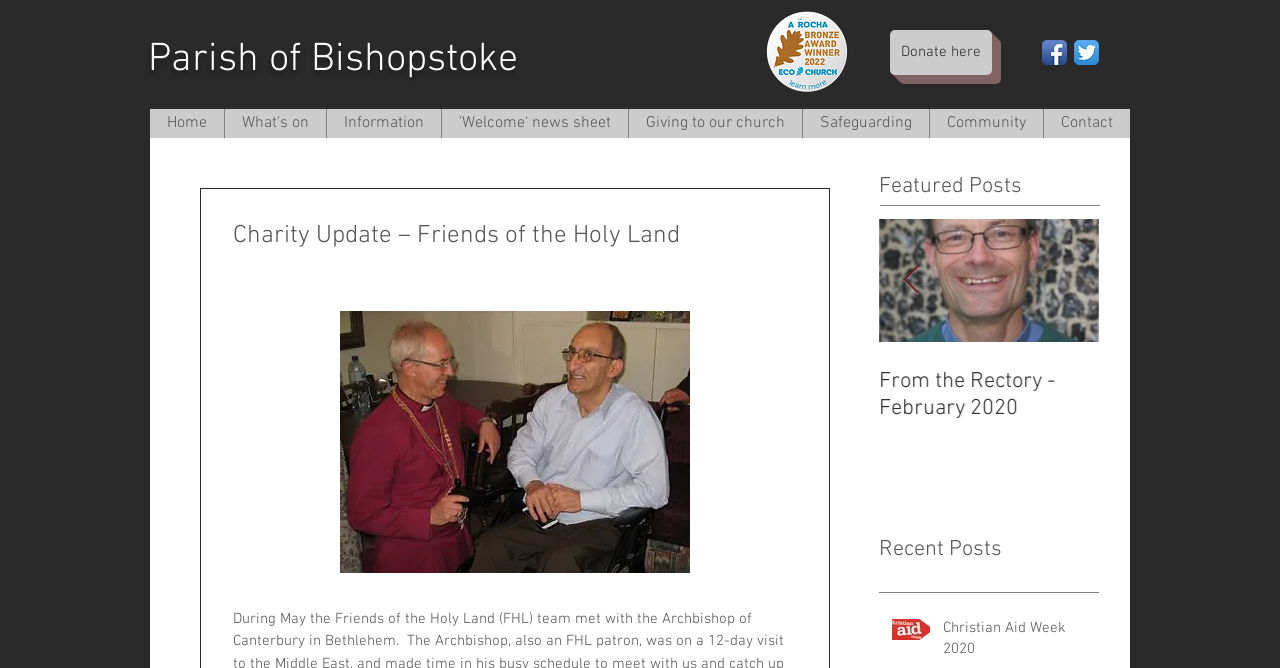What is the title of the featured post?
Please provide a comprehensive answer based on the information in the image.

The title of the featured post can be found in the 'Post list' region, which displays a list of posts, and the first post is titled 'Christian Aid Week 2020'.